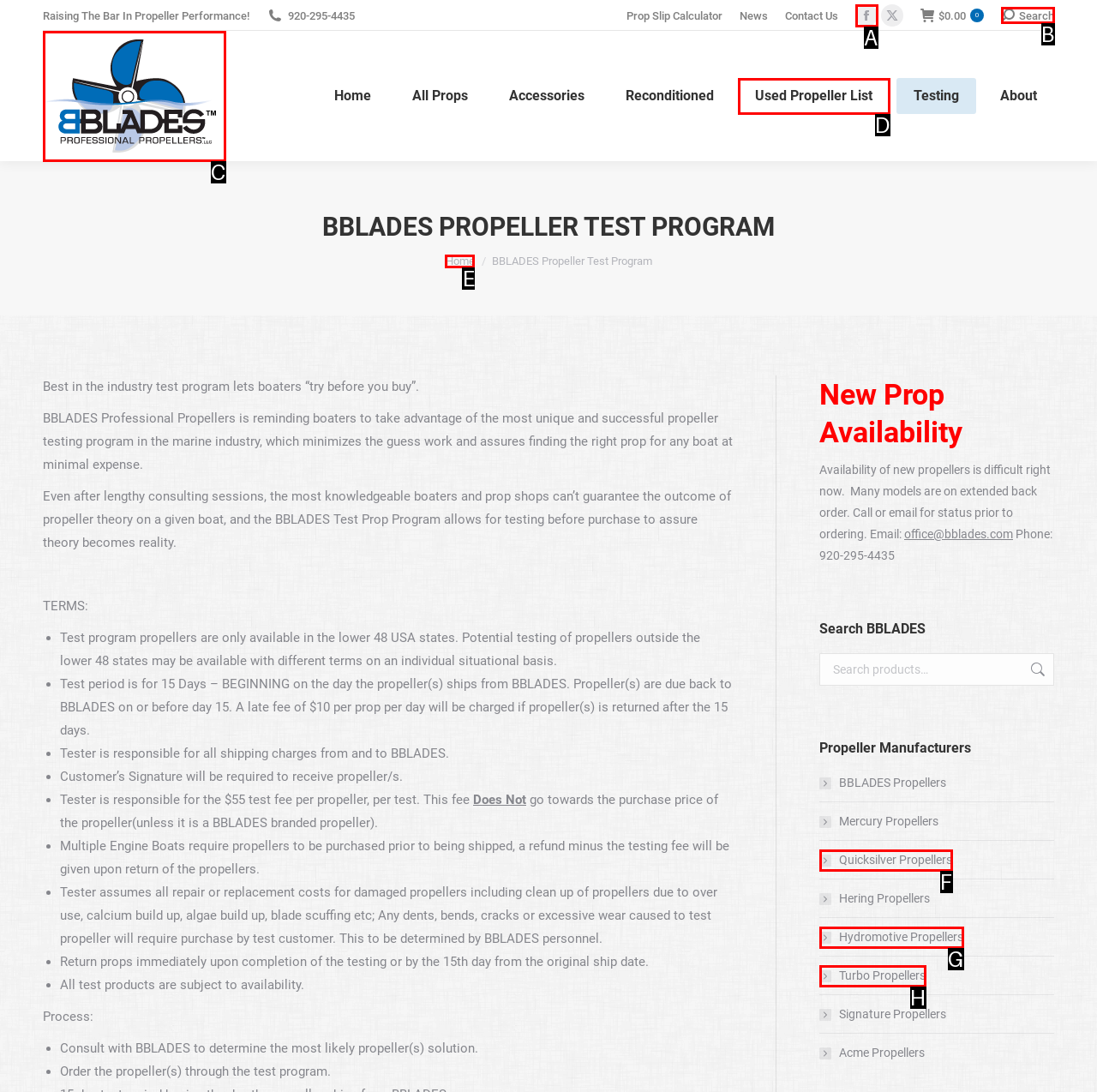Given the element description: Quicksilver Propellers
Pick the letter of the correct option from the list.

F